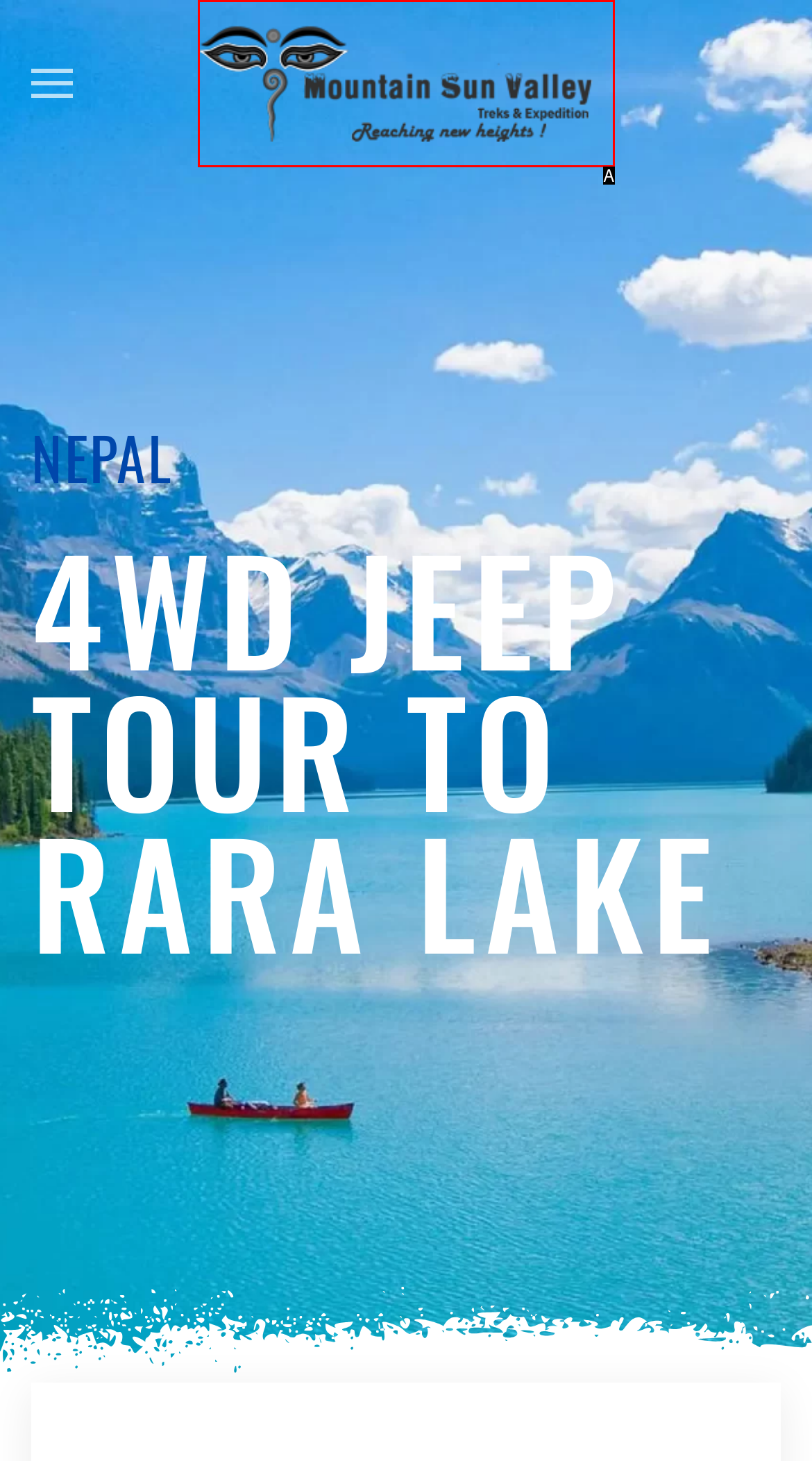Which UI element matches this description: aria-label="Back to home"?
Reply with the letter of the correct option directly.

A